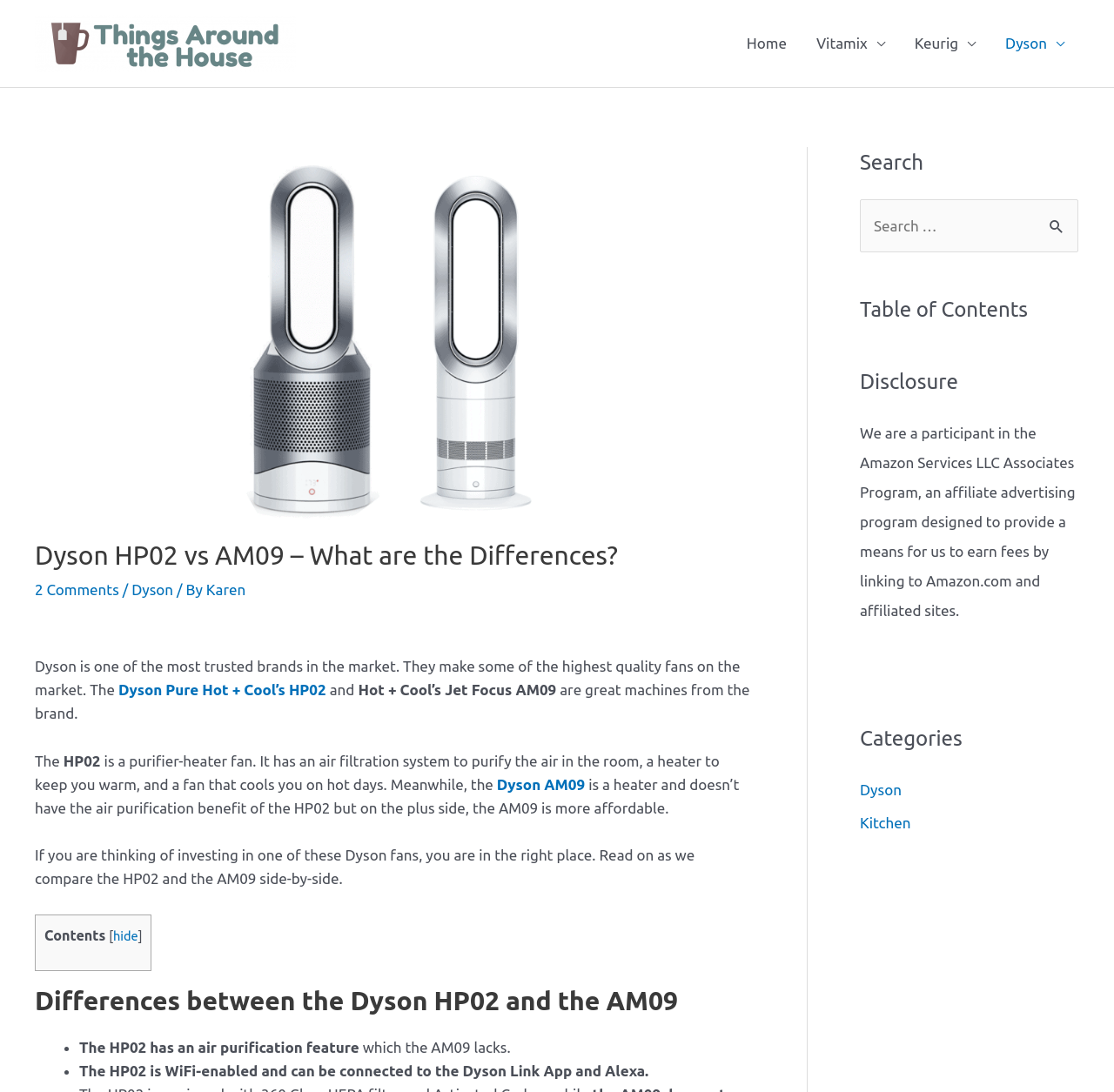Is the AM09 fan WiFi-enabled?
Based on the screenshot, respond with a single word or phrase.

No